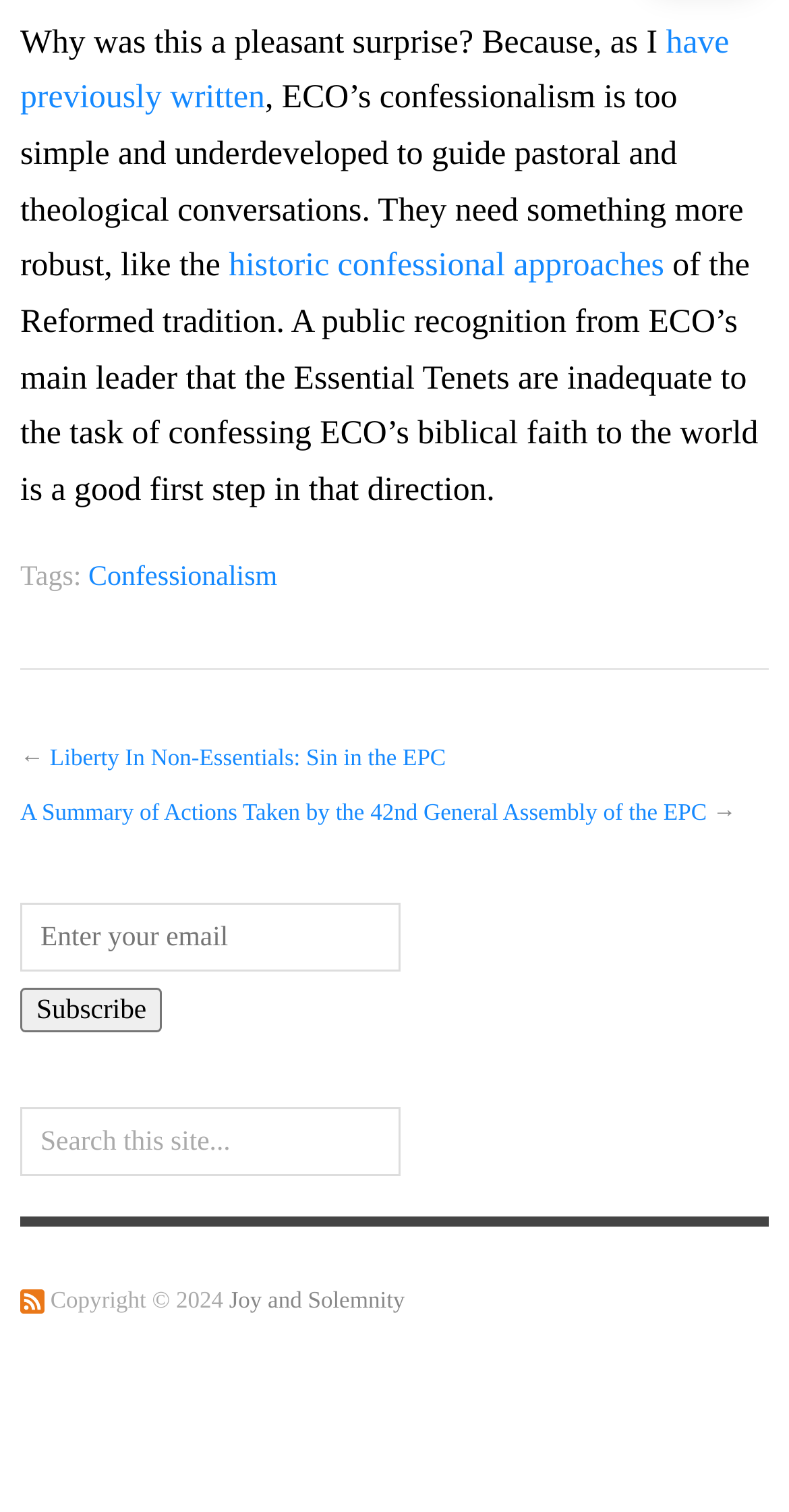For the element described, predict the bounding box coordinates as (top-left x, top-left y, bottom-right x, bottom-right y). All values should be between 0 and 1. Element description: name="esfpx_email" placeholder="Enter your email"

[0.026, 0.597, 0.508, 0.642]